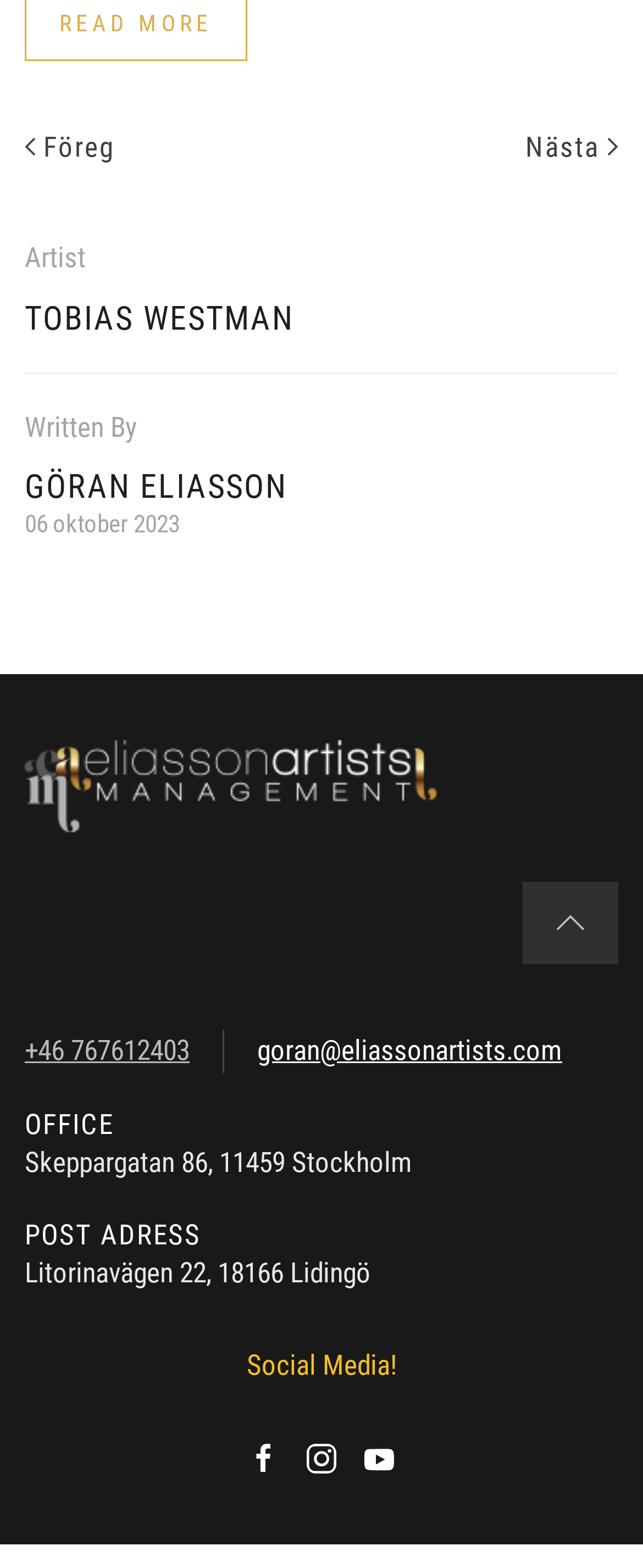Bounding box coordinates are to be given in the format (top-left x, top-left y, bottom-right x, bottom-right y). All values must be floating point numbers between 0 and 1. Provide the bounding box coordinate for the UI element described as: Hustle Culture

None